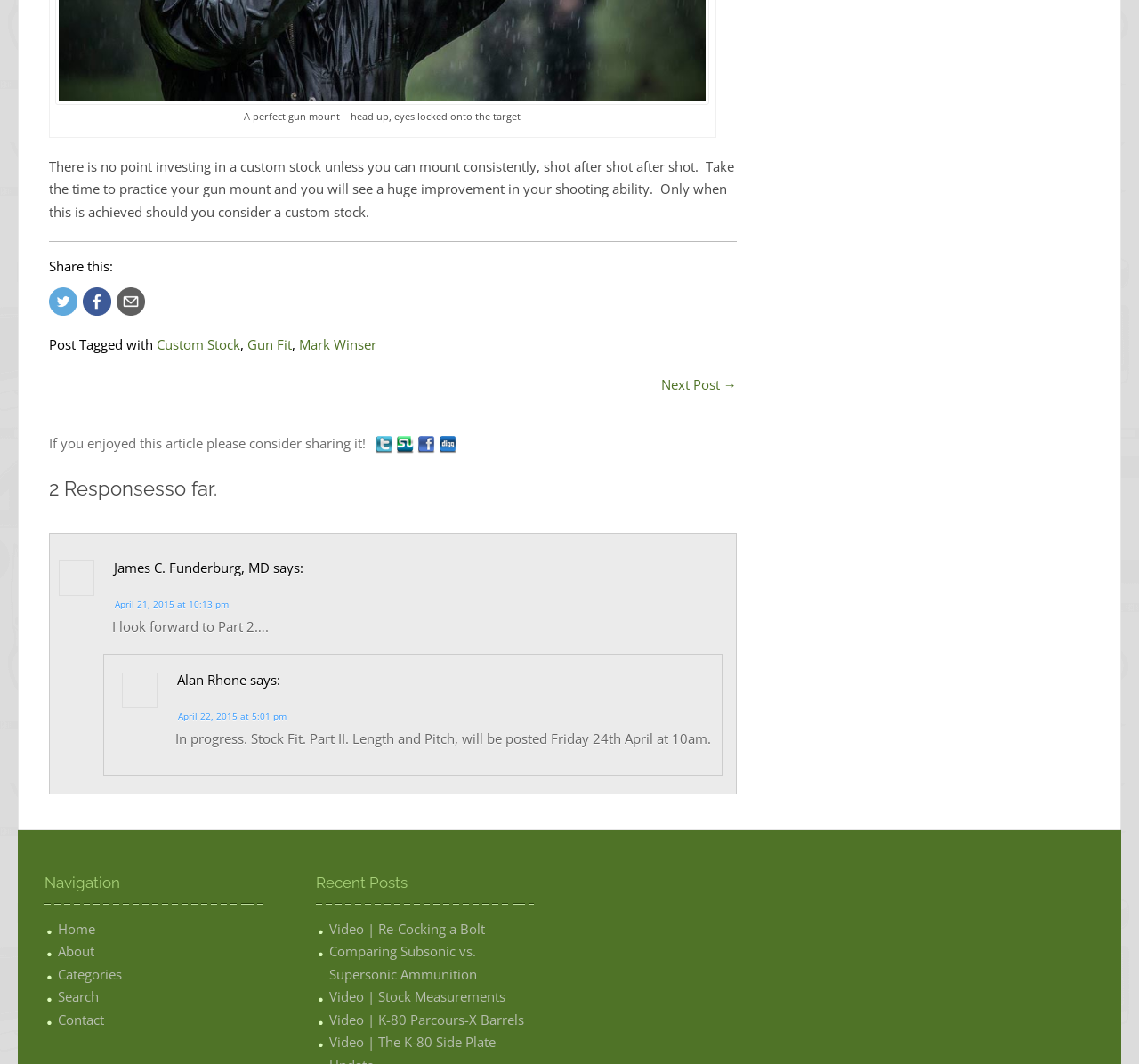Can you look at the image and give a comprehensive answer to the question:
What is the purpose of the 'Next Post →' link?

The purpose of the 'Next Post →' link is to navigate to the next post, allowing users to read more articles or posts on the website.